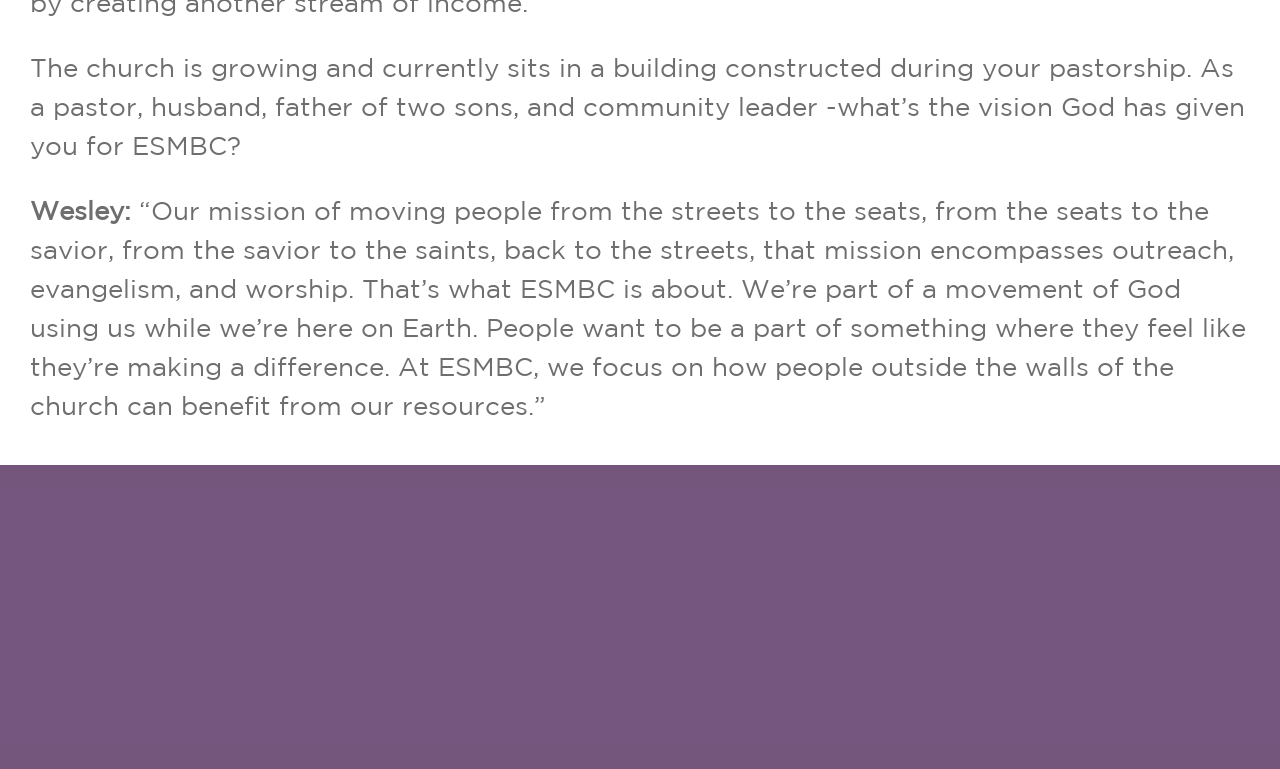Use a single word or phrase to answer the question:
What is the mission of ESMBC?

Outreach, evangelism, and worship